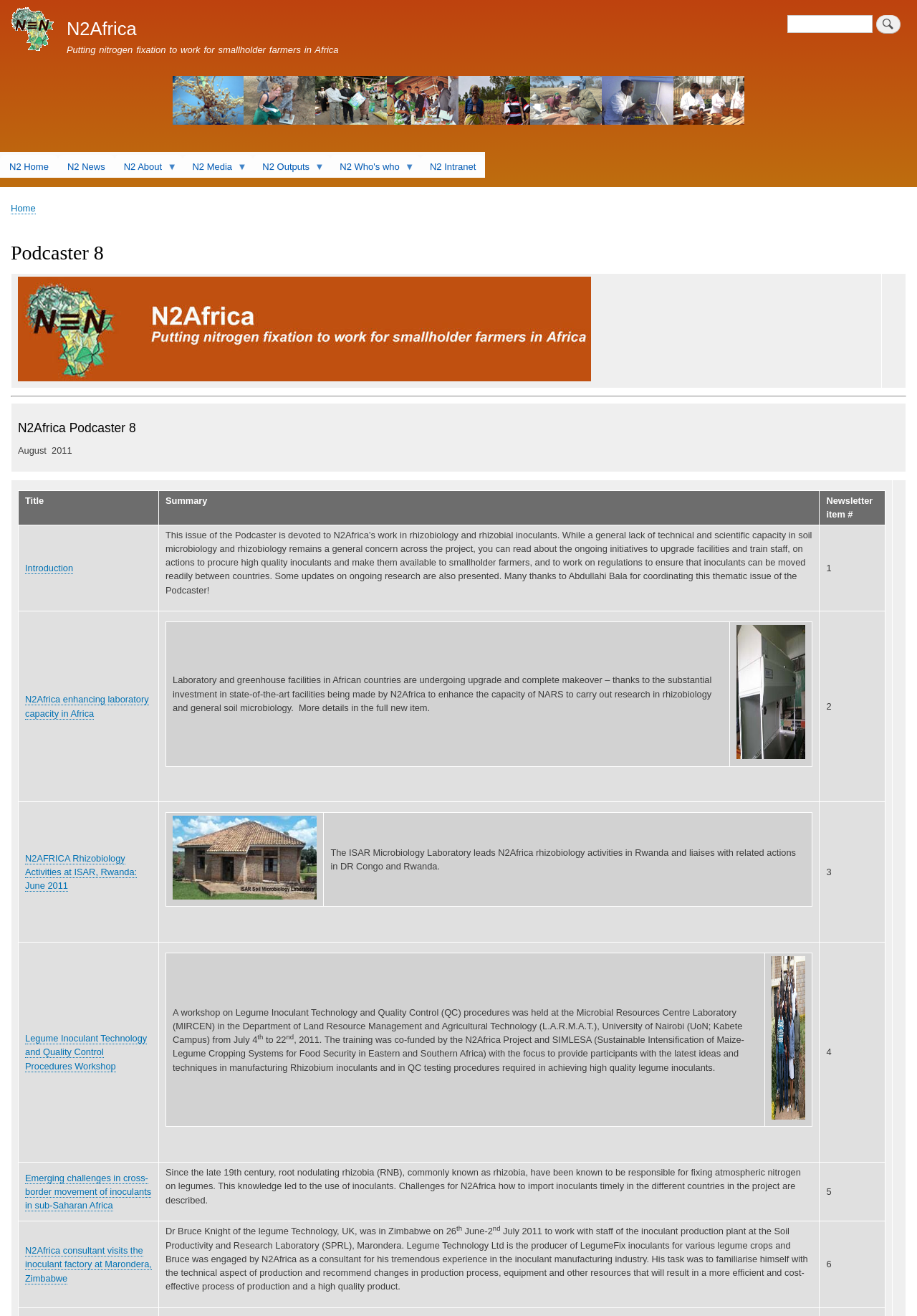What is the topic of the first article in the table?
Please craft a detailed and exhaustive response to the question.

The table on the webpage contains a list of articles, and the first article is titled 'Introduction', which can be found by looking at the first row of the table.